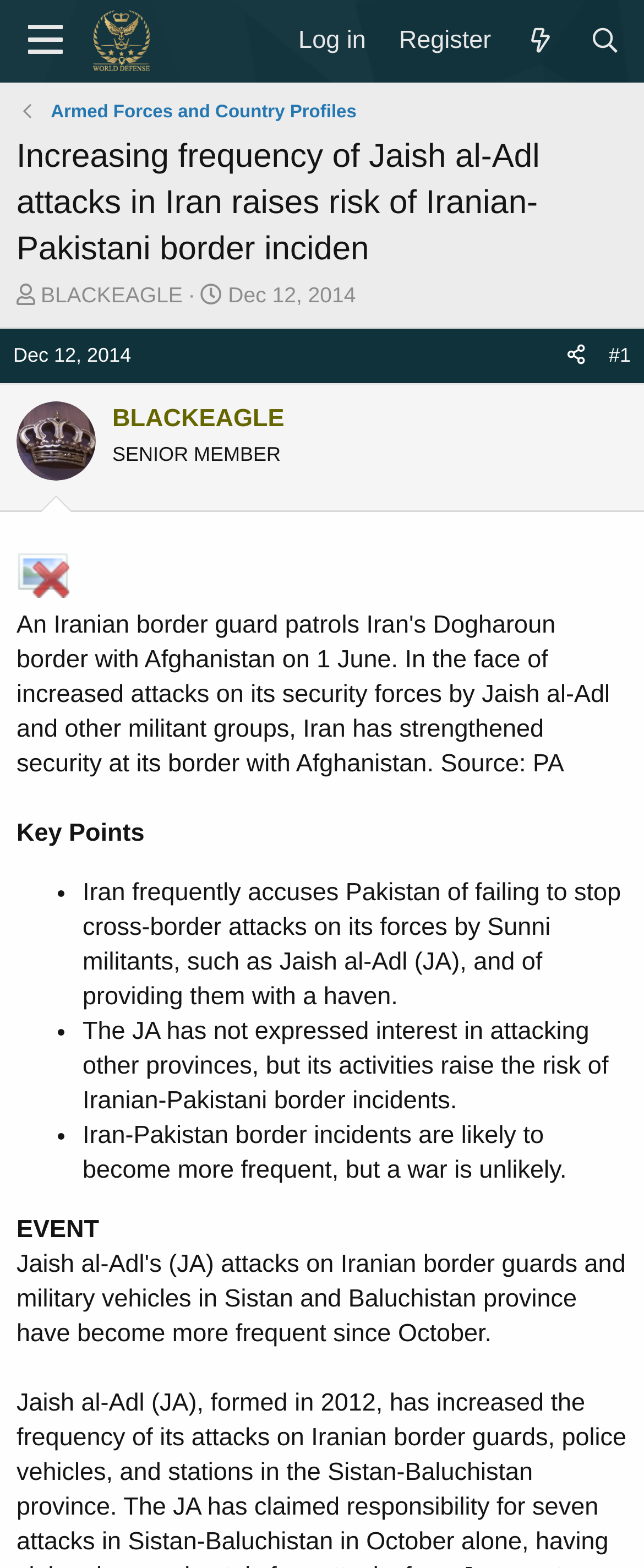Show the bounding box coordinates of the region that should be clicked to follow the instruction: "View 'Armed Forces and Country Profiles'."

[0.079, 0.063, 0.554, 0.08]